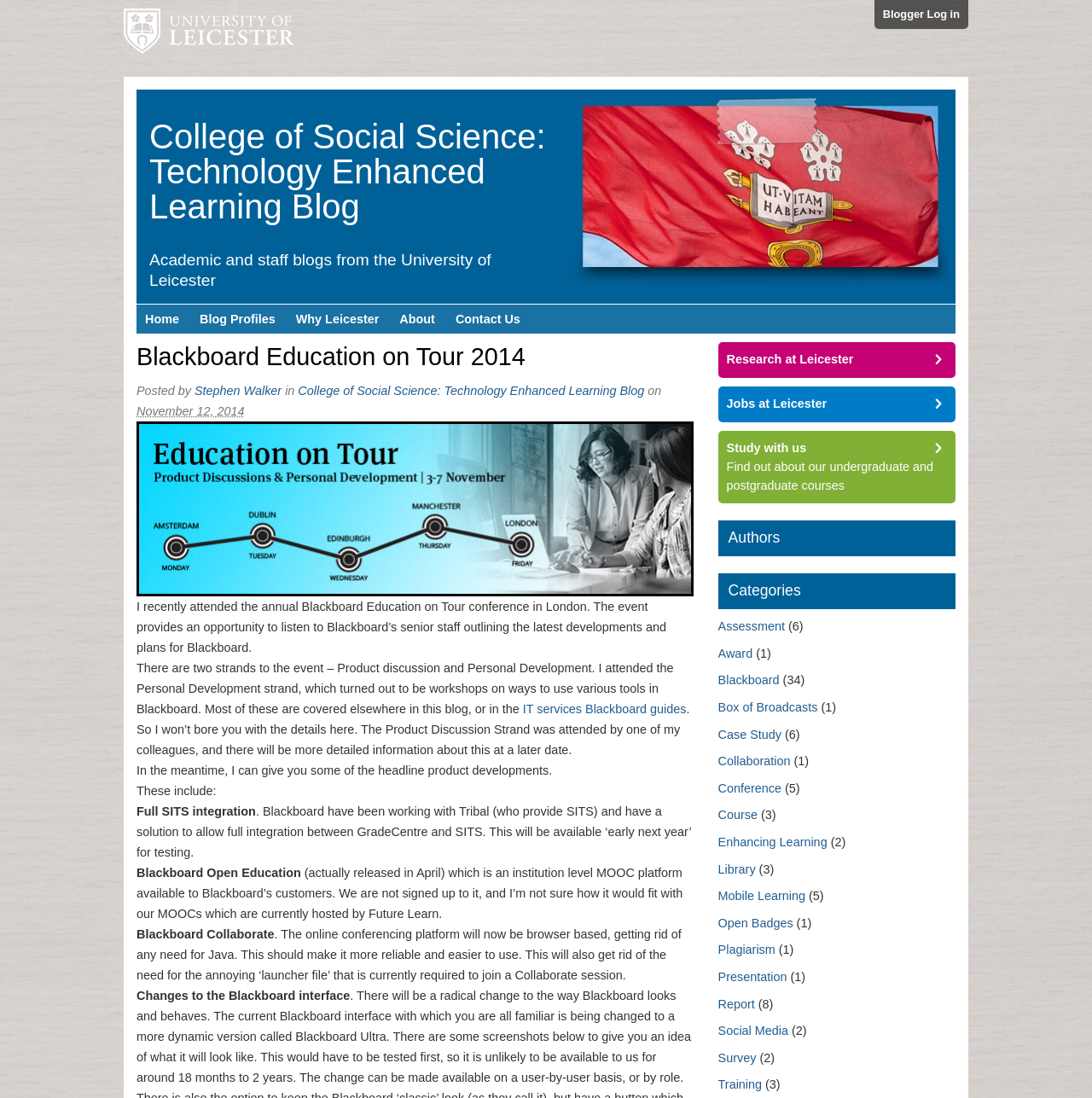Identify the bounding box coordinates necessary to click and complete the given instruction: "Click the 'IT services Blackboard guides' link".

[0.479, 0.64, 0.628, 0.652]